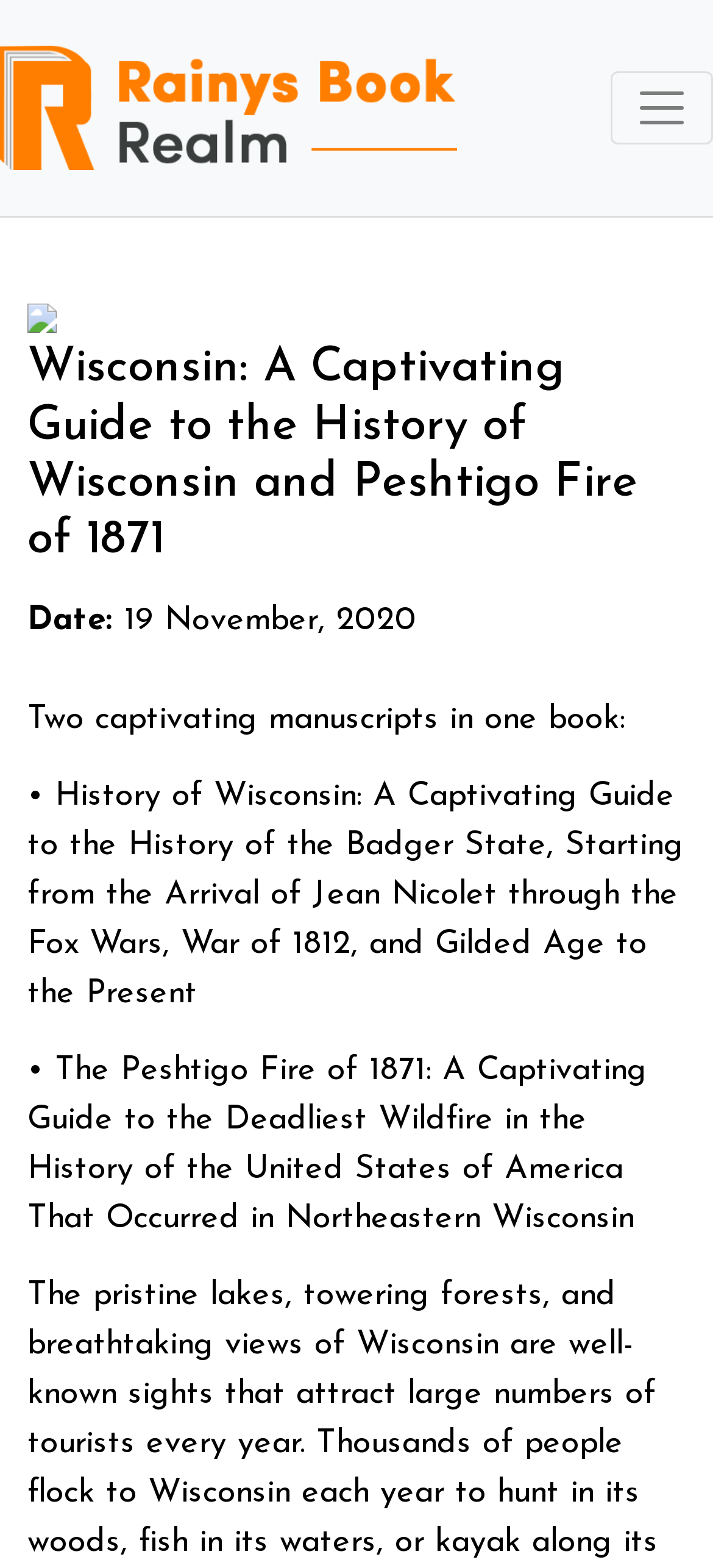Use a single word or phrase to answer the question:
What is the topic of the second manuscript?

The Peshtigo Fire of 1871